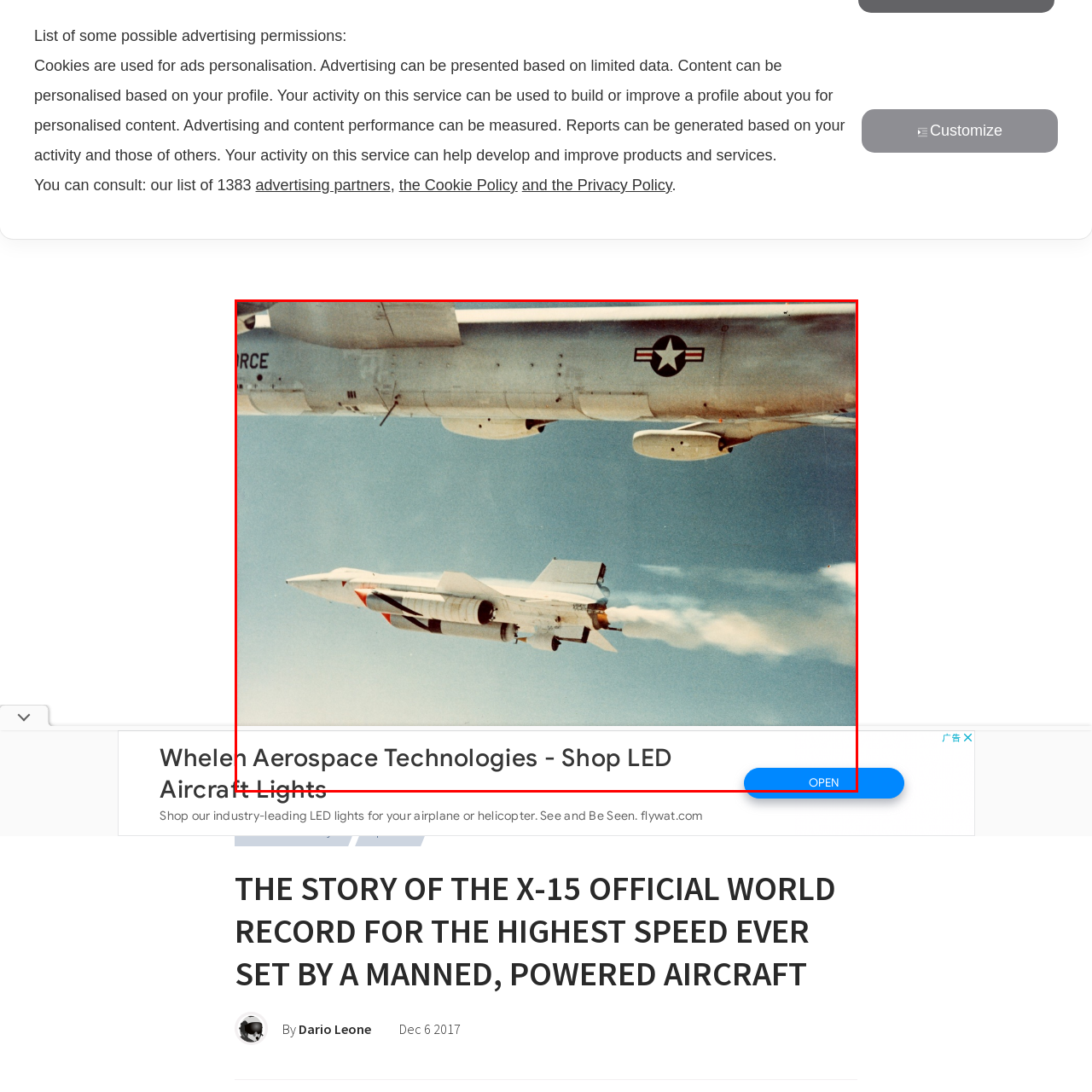Focus on the image encased in the red box and respond to the question with a single word or phrase:
What is the X-15 known for?

remarkable achievements